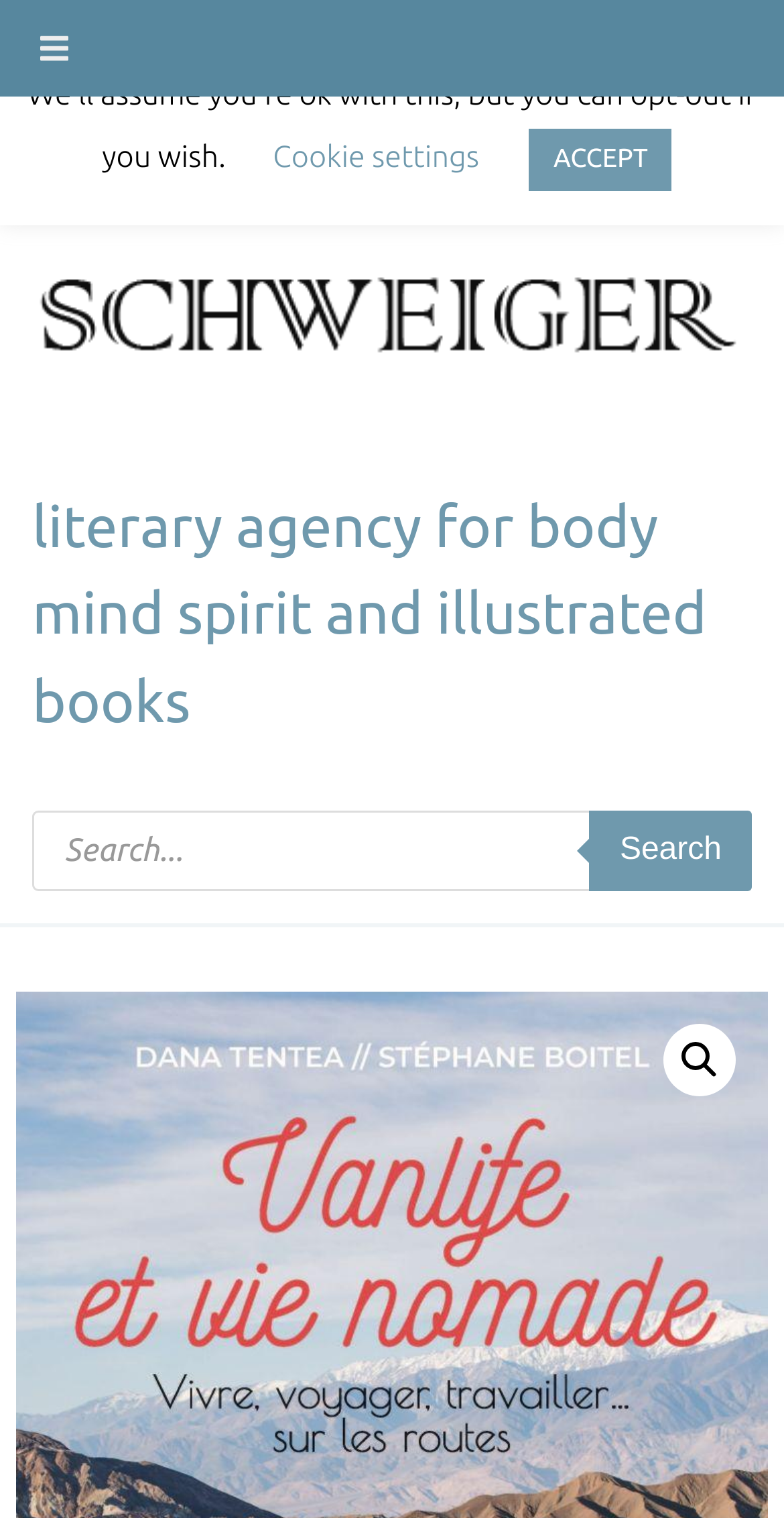Please look at the image and answer the question with a detailed explanation: What is the icon next to the link 'literary agency for body mind spirit and illustrated books'?

The link 'literary agency for body mind spirit and illustrated books' has an image icon next to it, which is likely a logo or a representation of the agency.